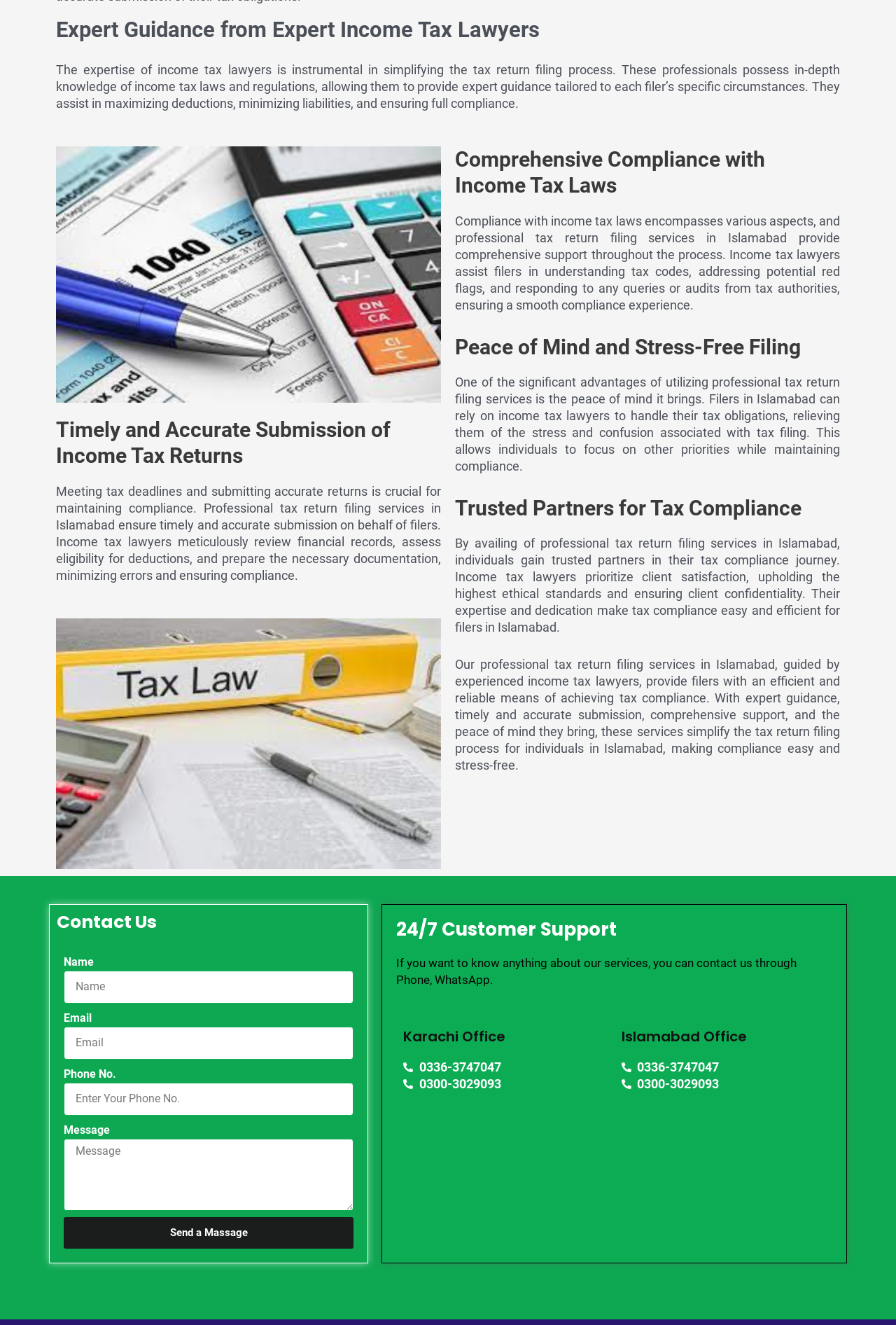Based on the element description, predict the bounding box coordinates (top-left x, top-left y, bottom-right x, bottom-right y) for the UI element in the screenshot: Send a Massage

[0.071, 0.919, 0.395, 0.942]